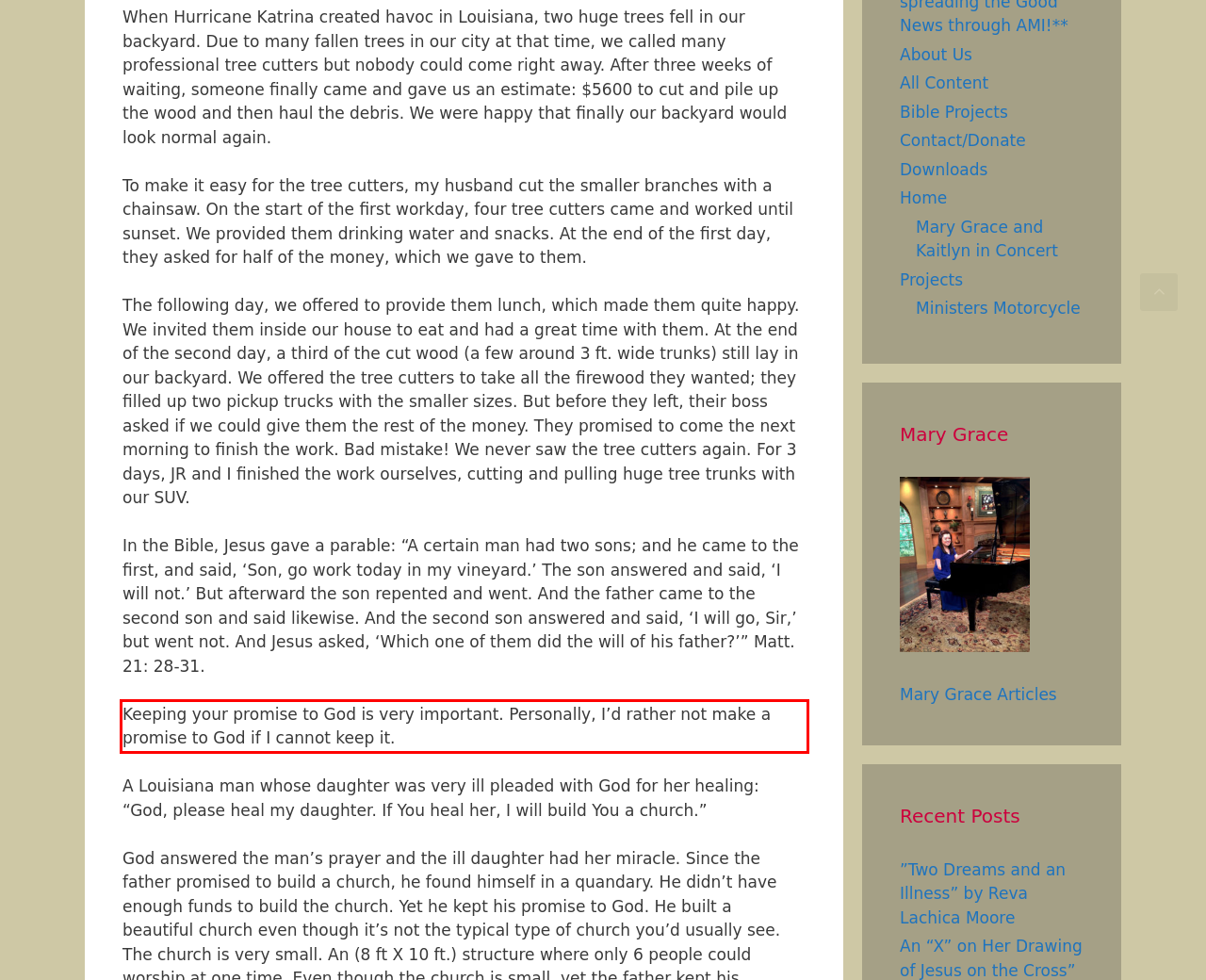From the provided screenshot, extract the text content that is enclosed within the red bounding box.

Keeping your promise to God is very important. Personally, I’d rather not make a promise to God if I cannot keep it.